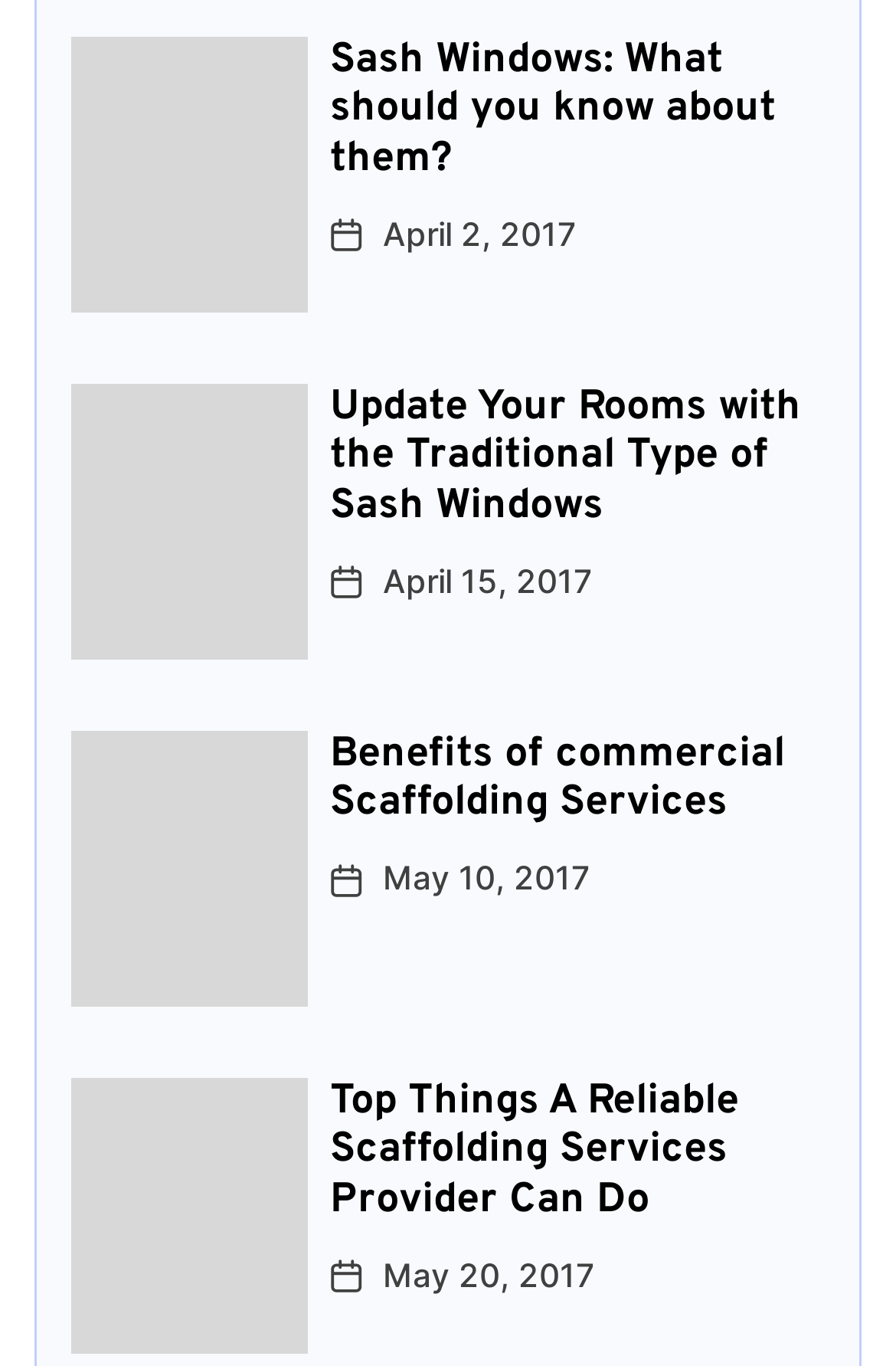How many articles are on this webpage?
Answer the question with a single word or phrase by looking at the picture.

4